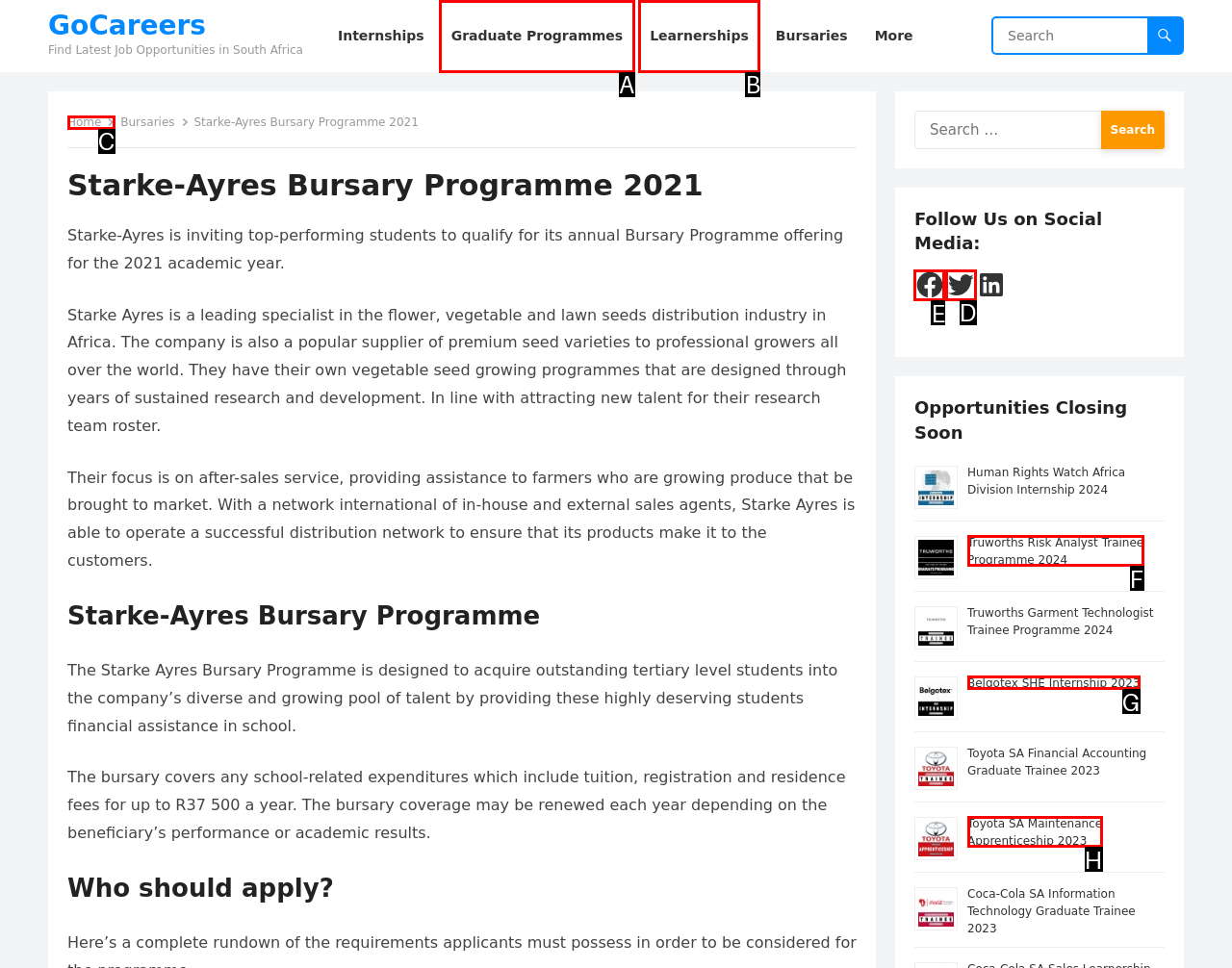Determine the HTML element to be clicked to complete the task: Follow GoCareers on Facebook. Answer by giving the letter of the selected option.

E